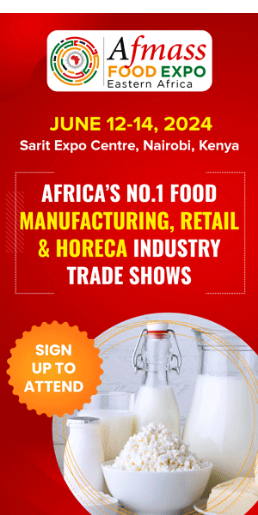Where is the Afmass Food Expo scheduled to take place? Using the information from the screenshot, answer with a single word or phrase.

Sarit Expo Centre in Nairobi, Kenya